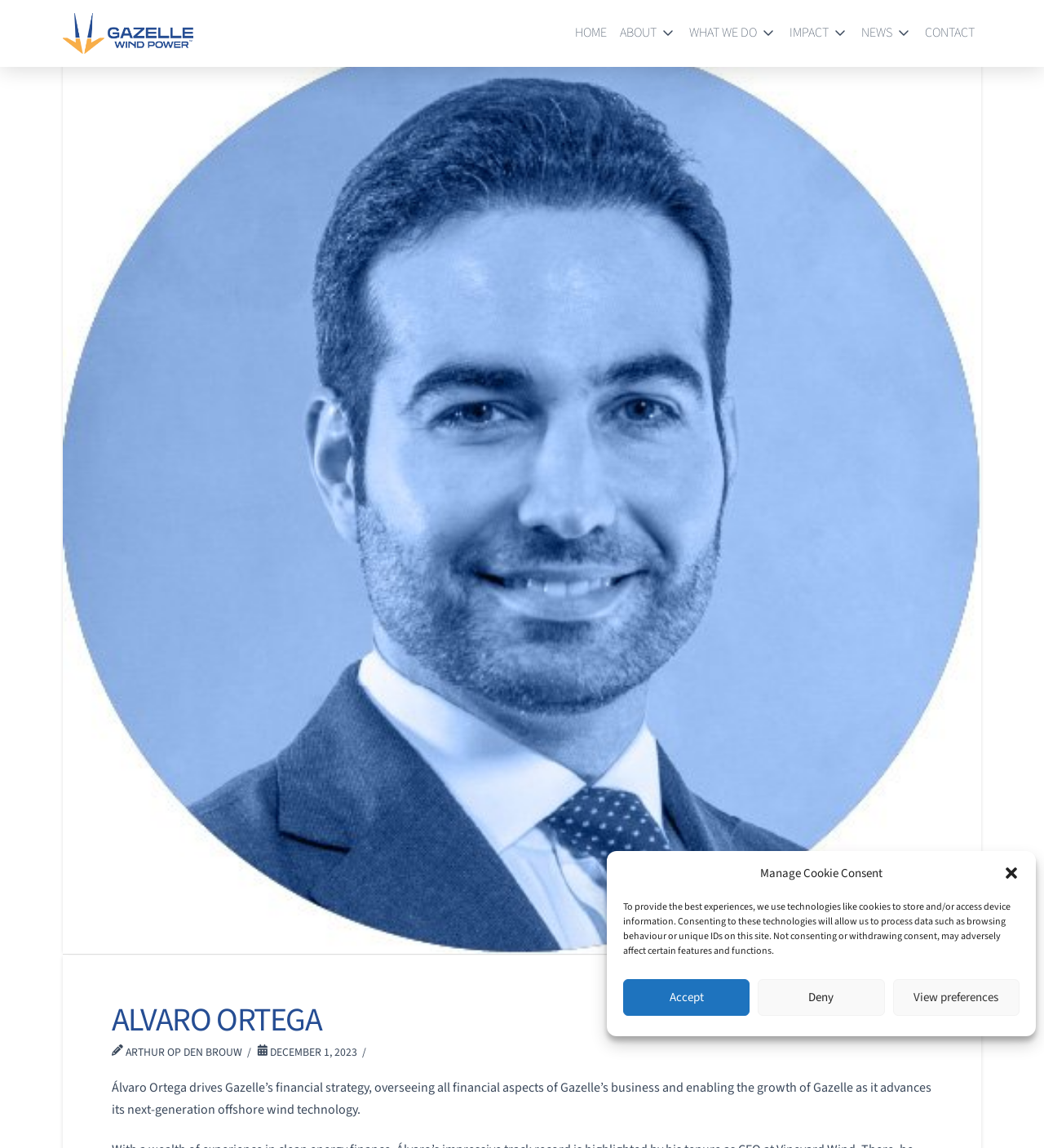Determine the bounding box coordinates for the region that must be clicked to execute the following instruction: "View ALVARO ORTEGA's profile".

[0.107, 0.874, 0.893, 0.904]